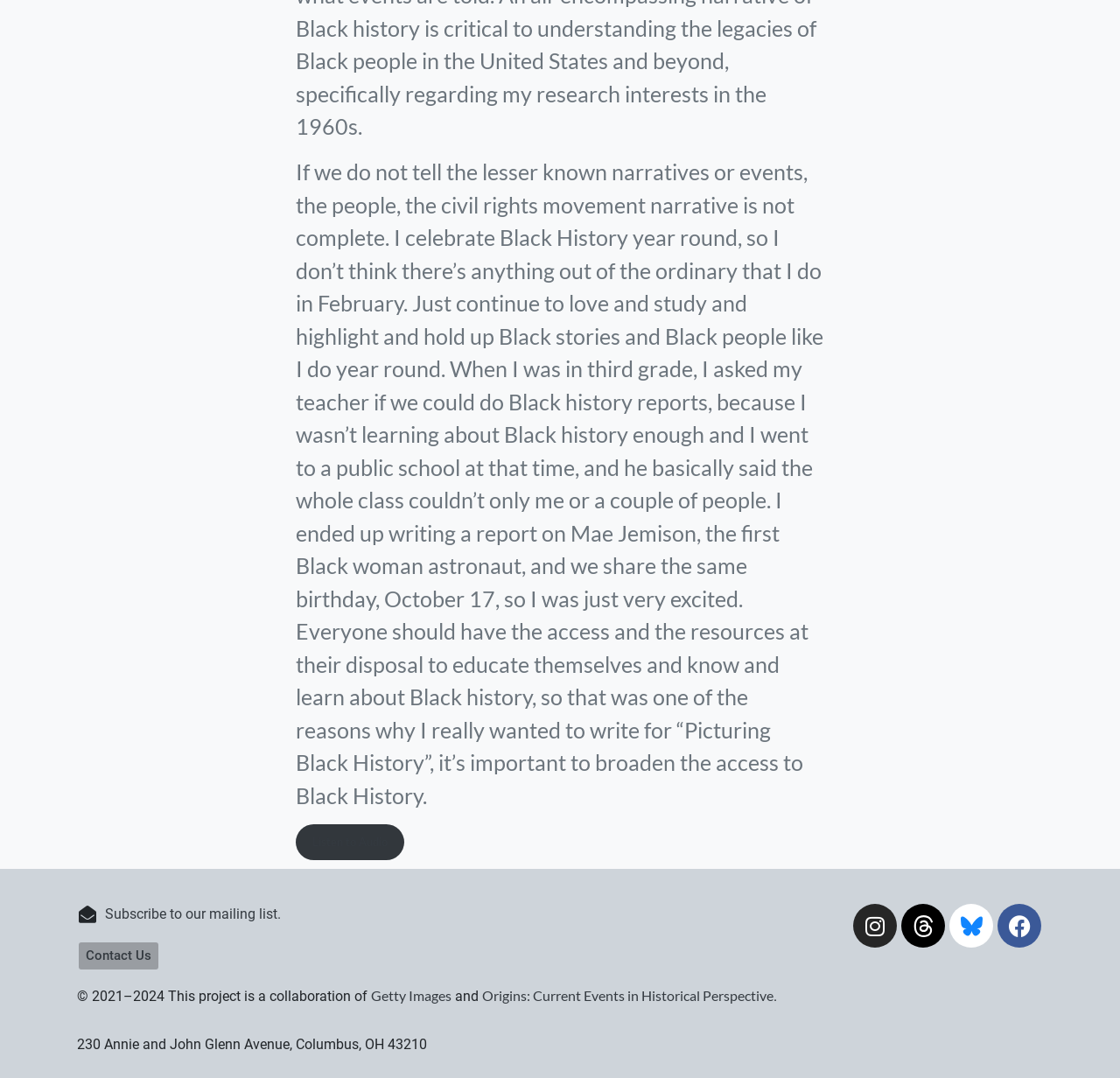Please specify the bounding box coordinates of the region to click in order to perform the following instruction: "Visit Instagram".

[0.762, 0.839, 0.801, 0.879]